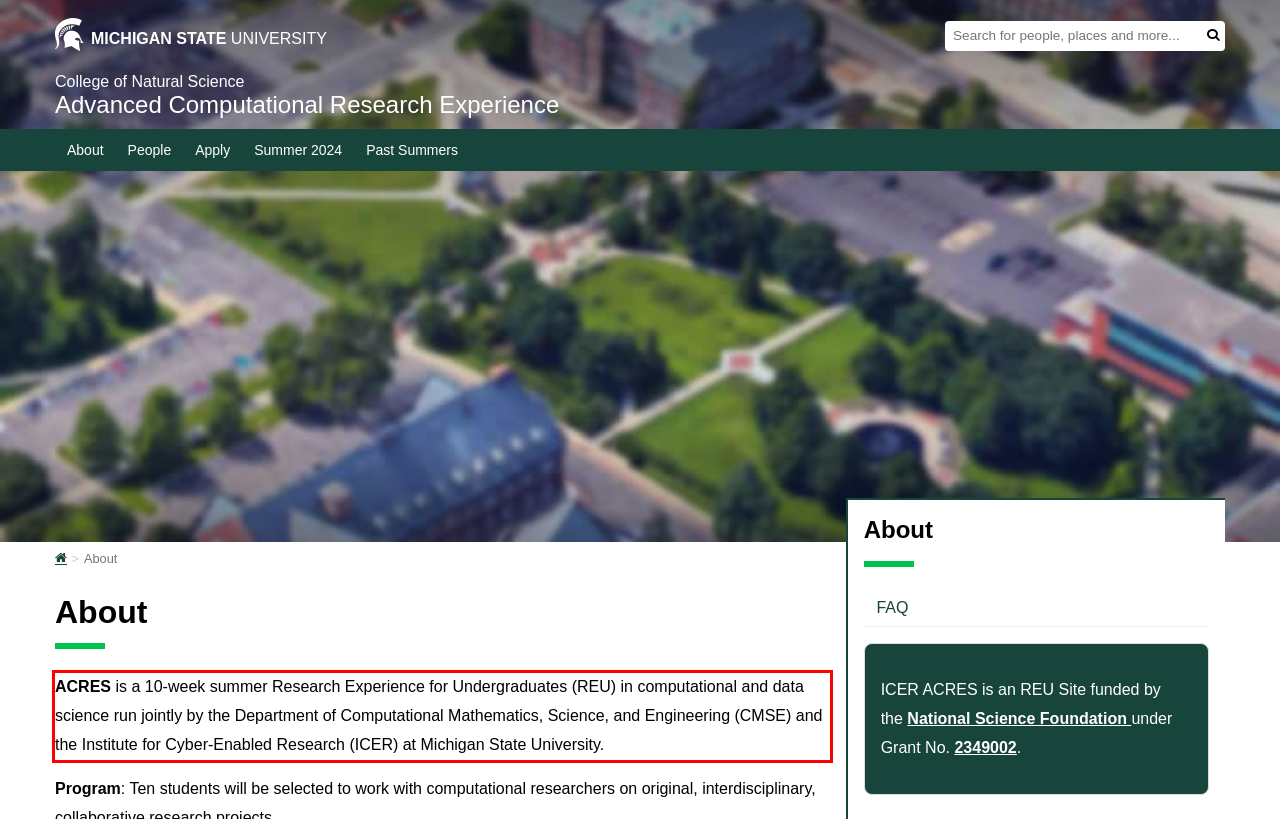Review the webpage screenshot provided, and perform OCR to extract the text from the red bounding box.

ACRES is a 10-week summer Research Experience for Undergraduates (REU) in computational and data science run jointly by the Department of Computational Mathematics, Science, and Engineering (CMSE) and the Institute for Cyber-Enabled Research (ICER) at Michigan State University.